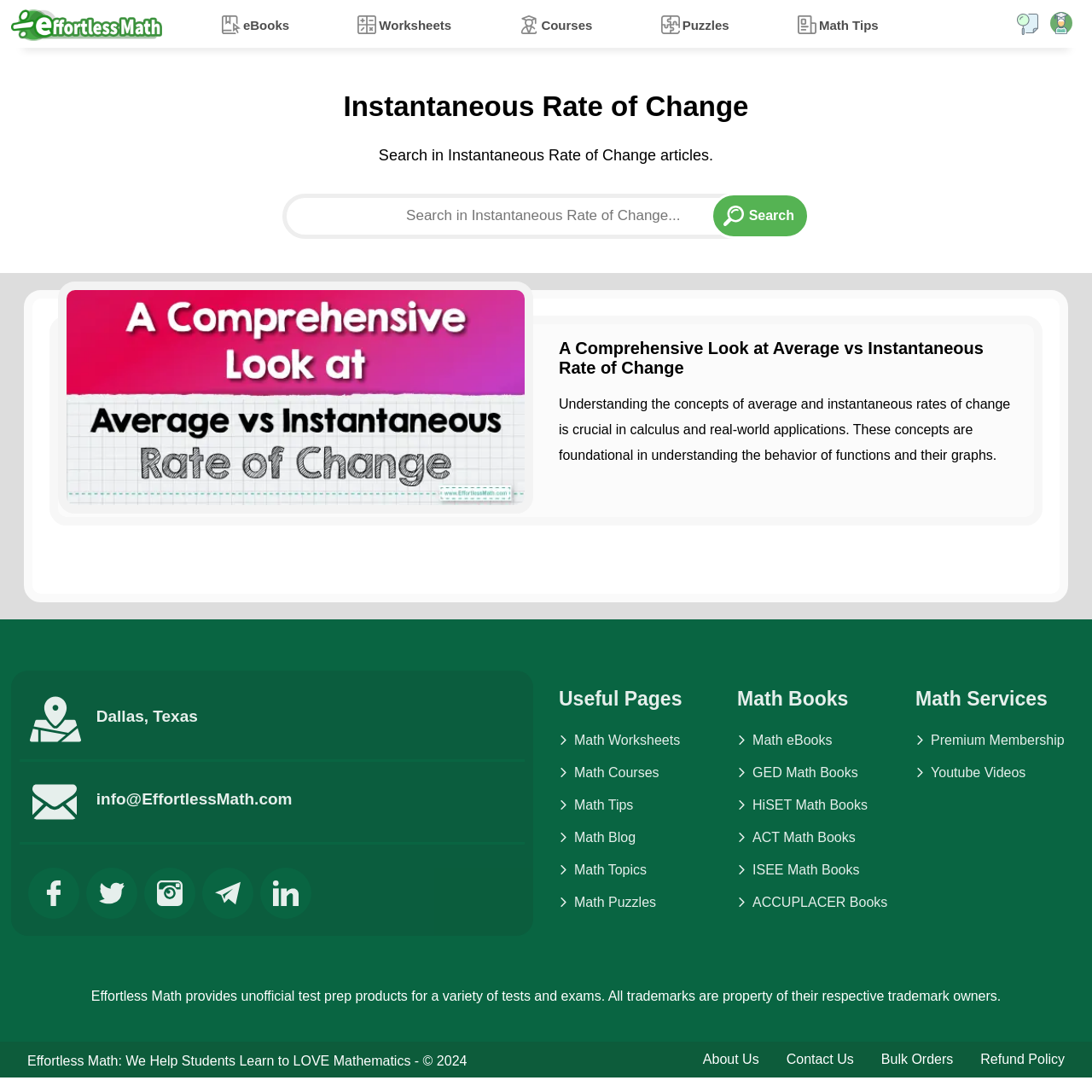Could you provide the bounding box coordinates for the portion of the screen to click to complete this instruction: "Read about instantaneous rate of change"?

[0.512, 0.31, 0.935, 0.346]